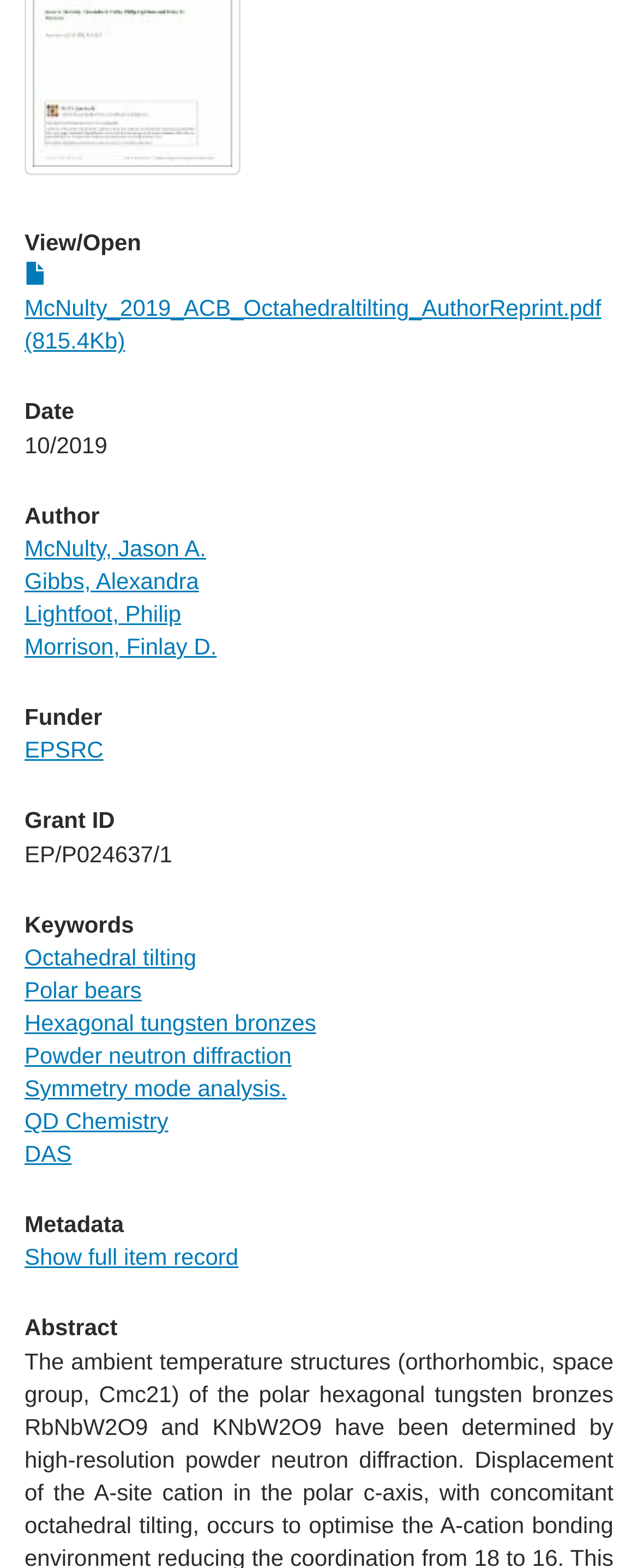Identify the bounding box for the UI element specified in this description: "QD Chemistry". The coordinates must be four float numbers between 0 and 1, formatted as [left, top, right, bottom].

[0.038, 0.706, 0.264, 0.723]